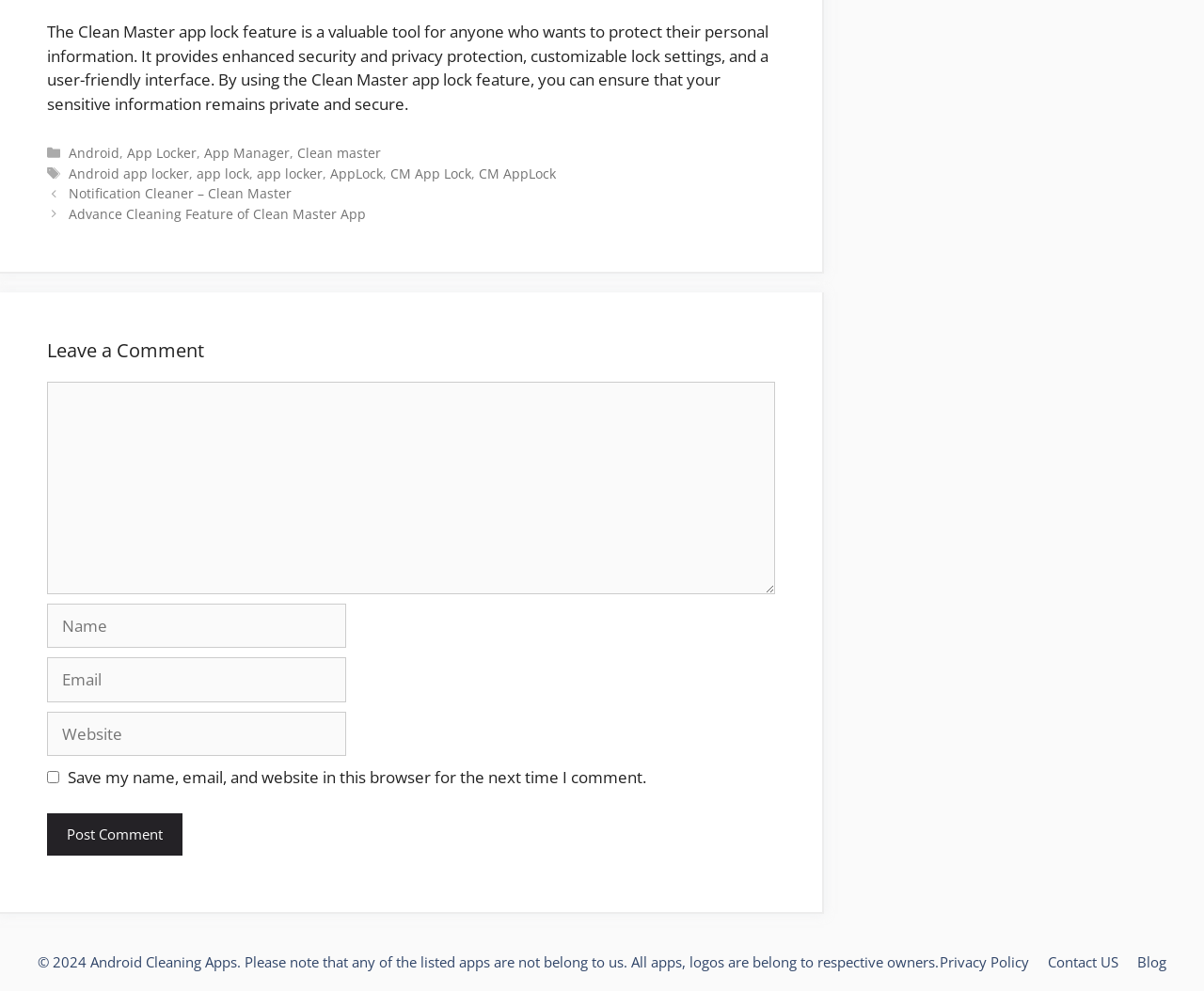Please identify the bounding box coordinates of the element's region that needs to be clicked to fulfill the following instruction: "Read the 'Privacy Policy'". The bounding box coordinates should consist of four float numbers between 0 and 1, i.e., [left, top, right, bottom].

[0.78, 0.961, 0.855, 0.98]